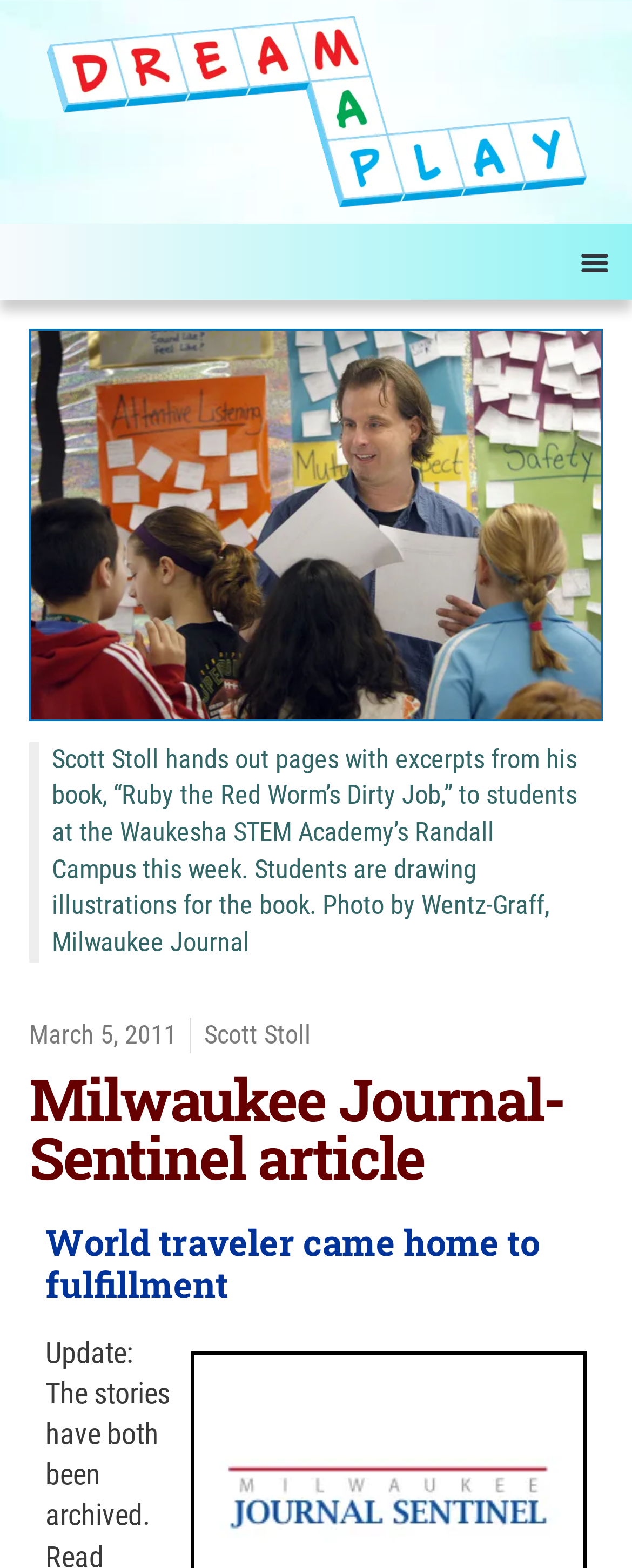Identify the bounding box for the UI element described as: "Menu". Ensure the coordinates are four float numbers between 0 and 1, formatted as [left, top, right, bottom].

[0.905, 0.153, 0.974, 0.181]